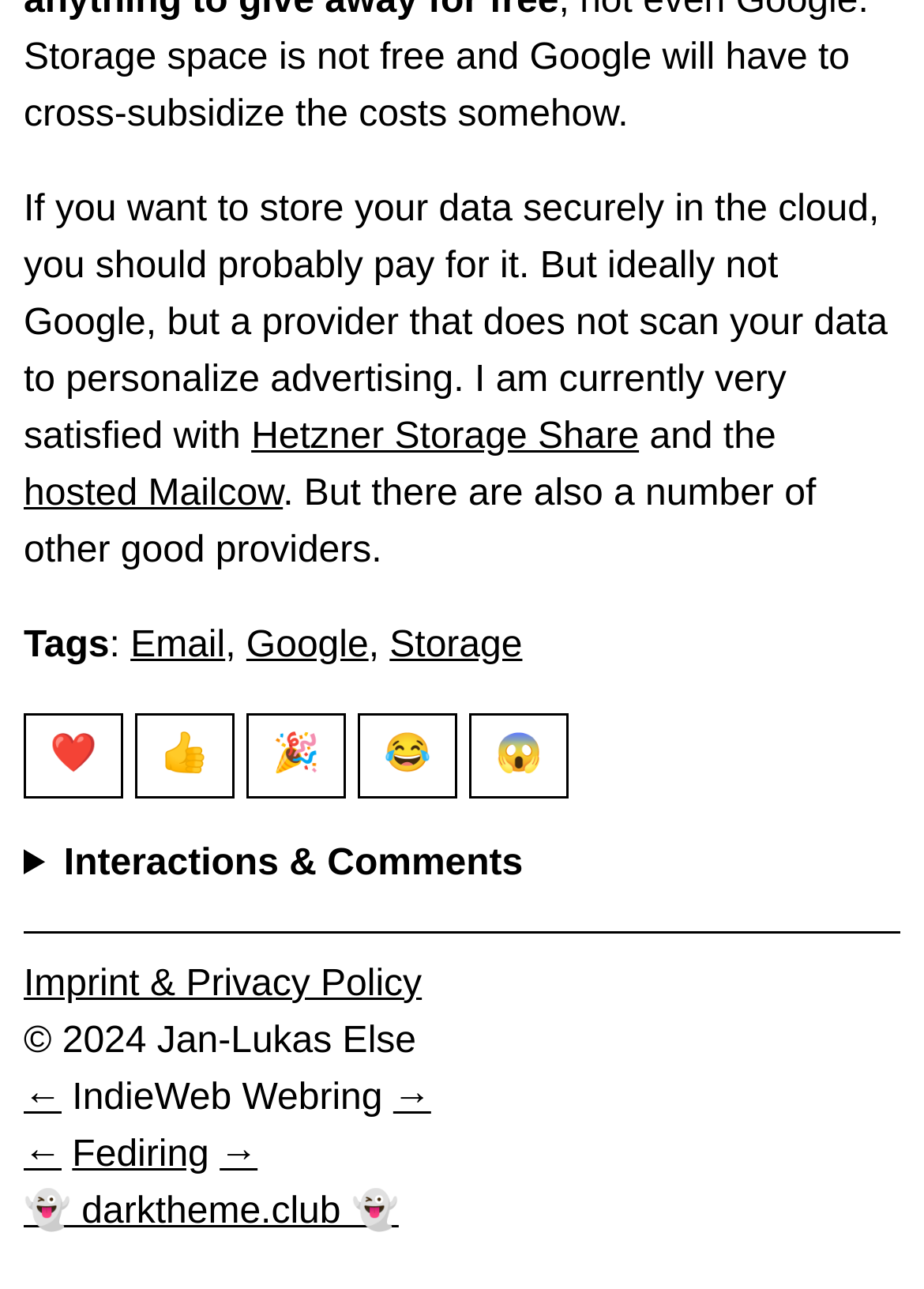Identify the bounding box coordinates of the section that should be clicked to achieve the task described: "Click on the '❤️' button".

[0.026, 0.553, 0.133, 0.619]